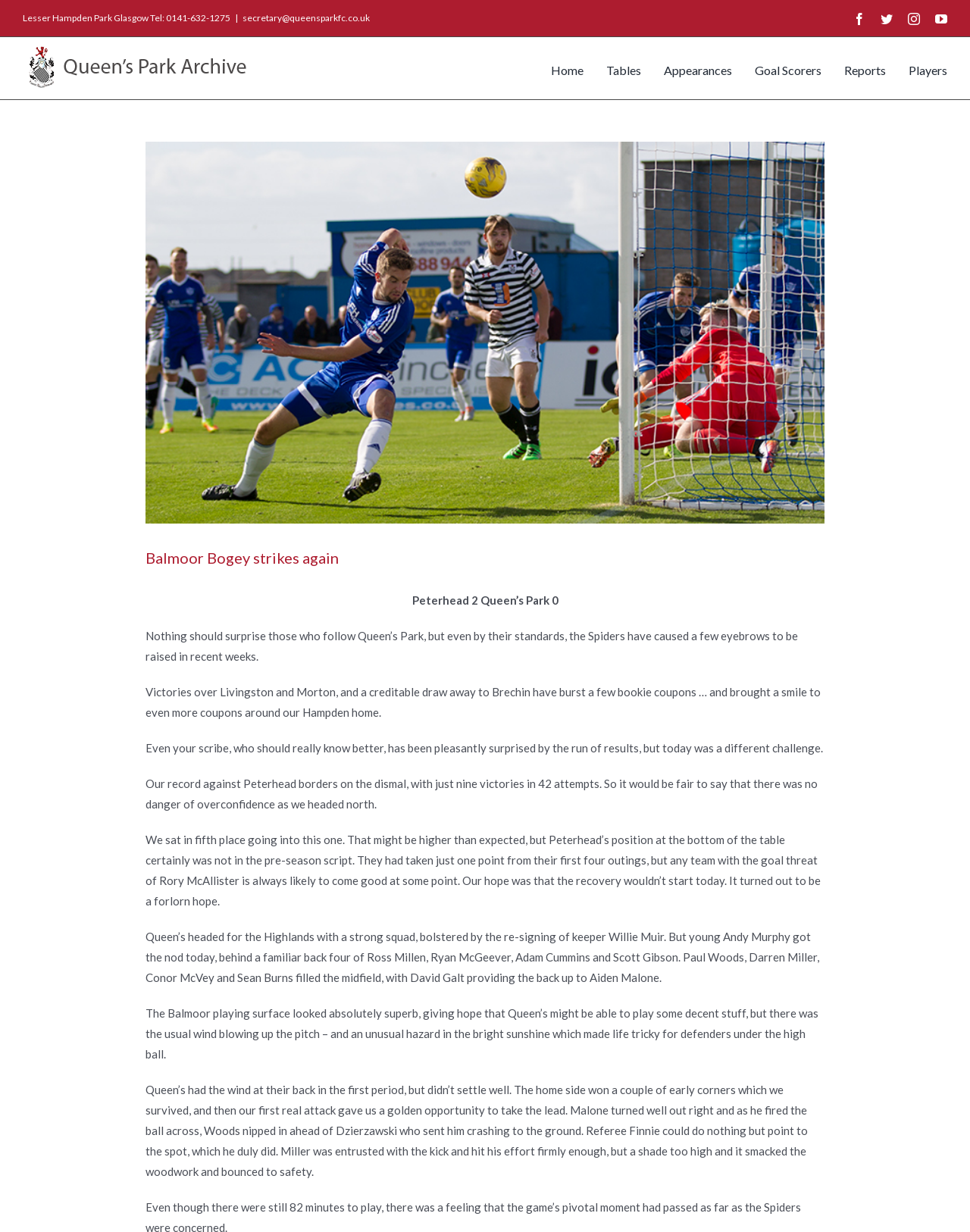Please specify the bounding box coordinates in the format (top-left x, top-left y, bottom-right x, bottom-right y), with values ranging from 0 to 1. Identify the bounding box for the UI component described as follows: alt="Queen's Park Football Club Logo"

[0.023, 0.03, 0.258, 0.081]